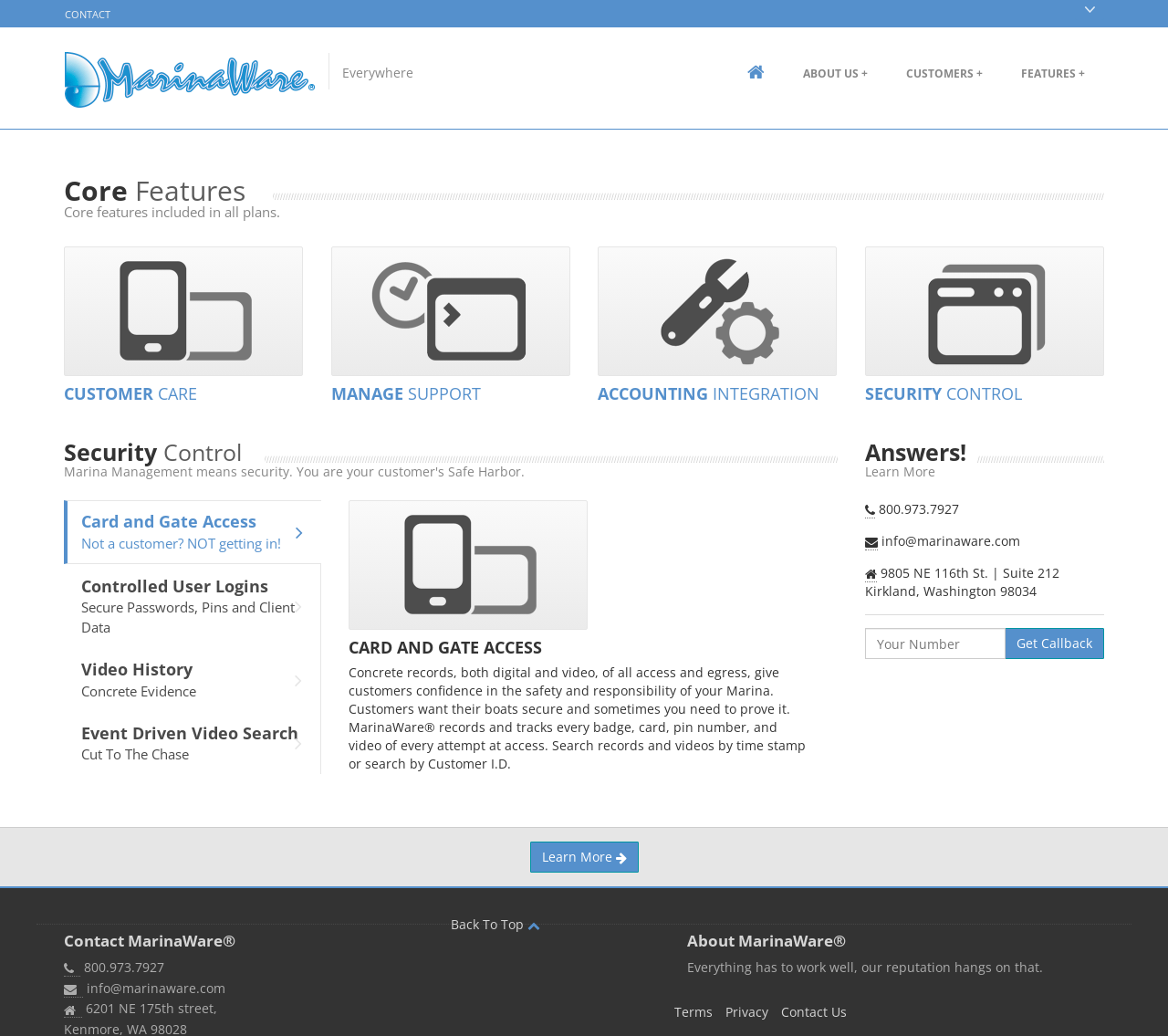Specify the bounding box coordinates of the area to click in order to execute this command: 'Click 'Try MarinaWare®''. The coordinates should consist of four float numbers ranging from 0 to 1, and should be formatted as [left, top, right, bottom].

[0.055, 0.018, 0.336, 0.041]